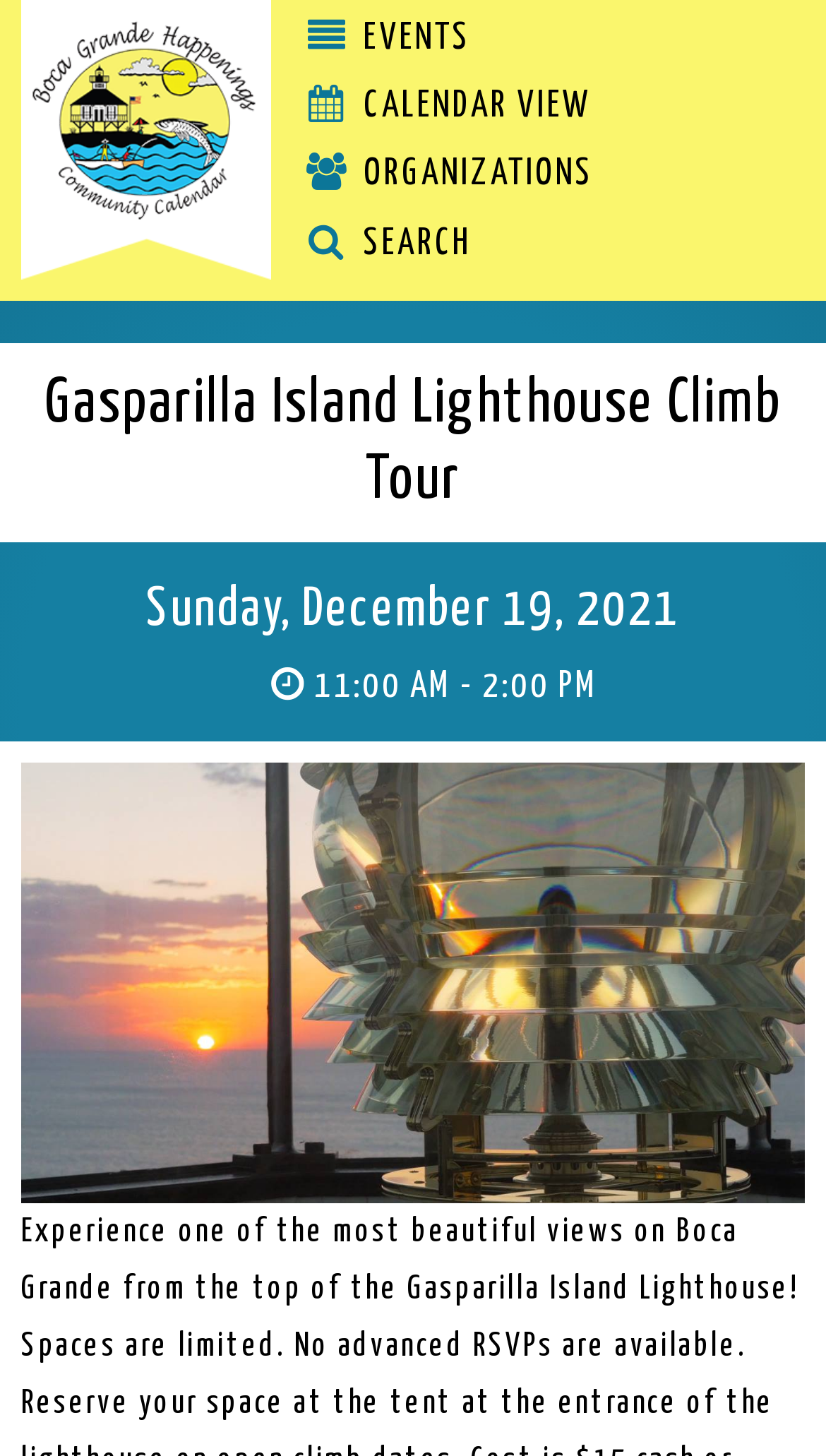Please analyze the image and give a detailed answer to the question:
How many navigation links are available?

I can see that there are four navigation links available on the webpage, which are 'EVENTS', 'CALENDAR VIEW', 'ORGANIZATIONS', and 'SEARCH'. These links are located at the top of the webpage and provide different ways to navigate through the website.